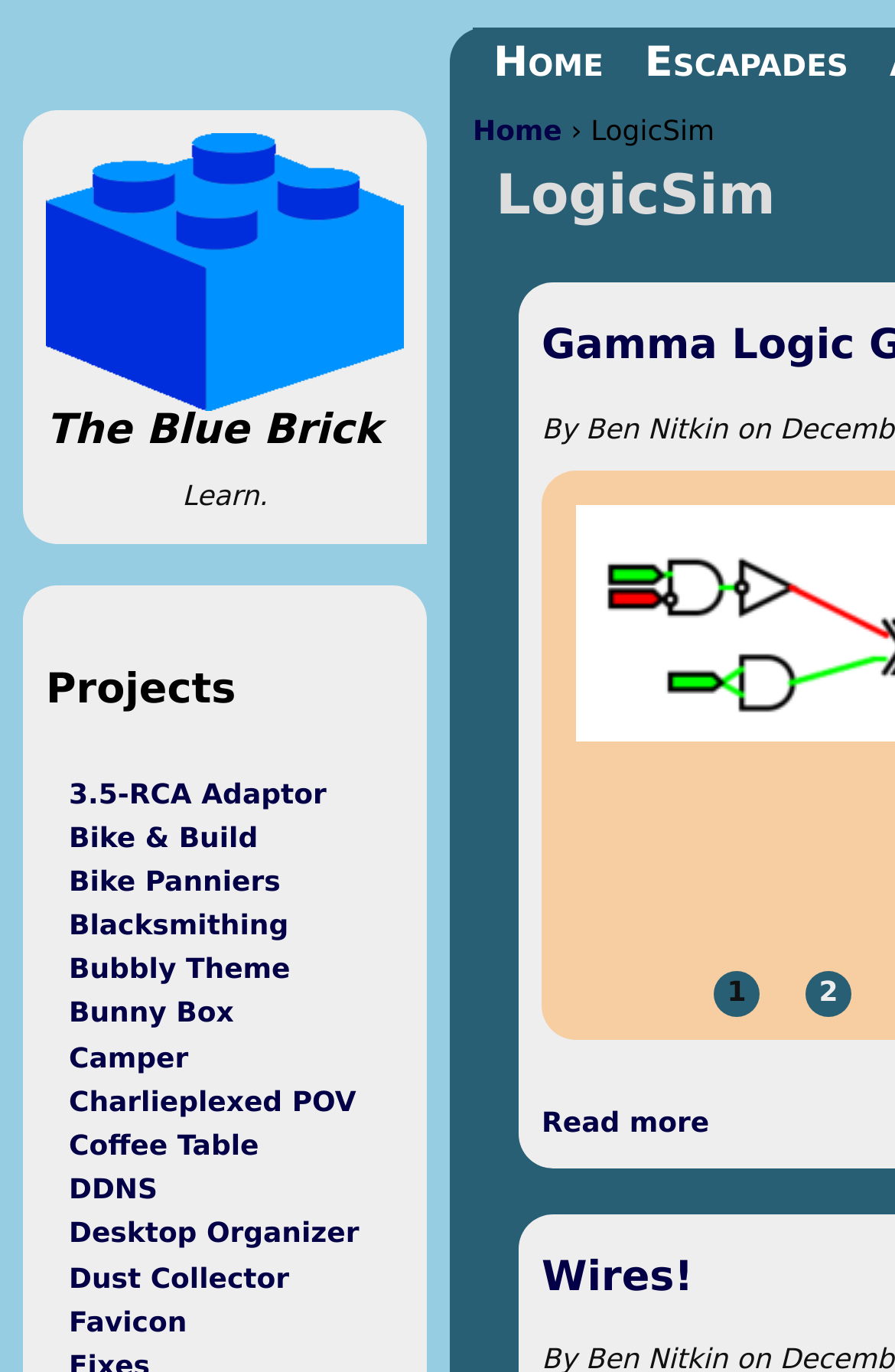Reply to the question below using a single word or brief phrase:
What is the name of the website?

LogicSim